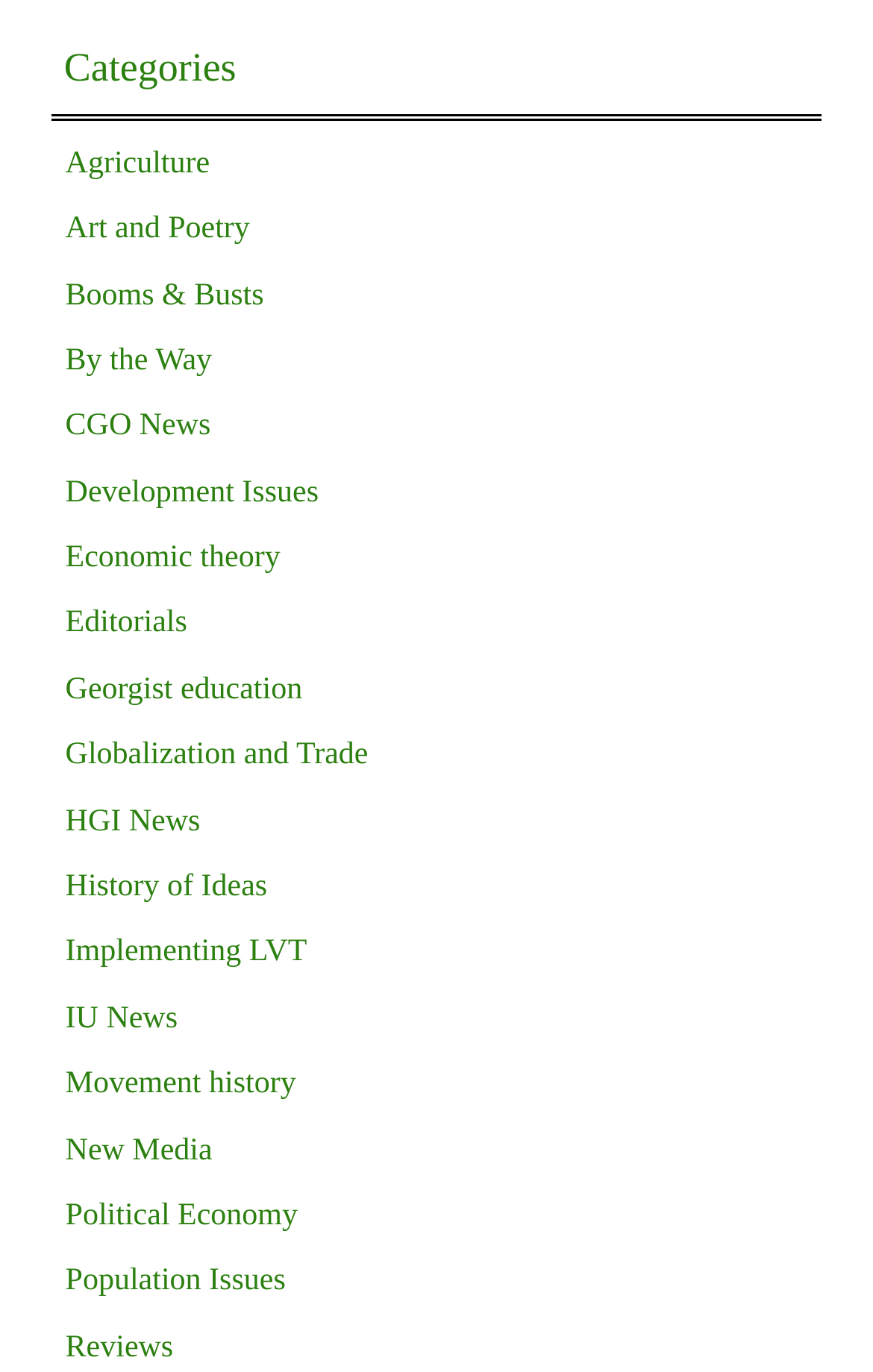Is 'Reviews' the last category listed?
Using the information presented in the image, please offer a detailed response to the question.

I looked at the last link under the 'Categories' heading, and it says 'Reviews', which means it is the last category listed.